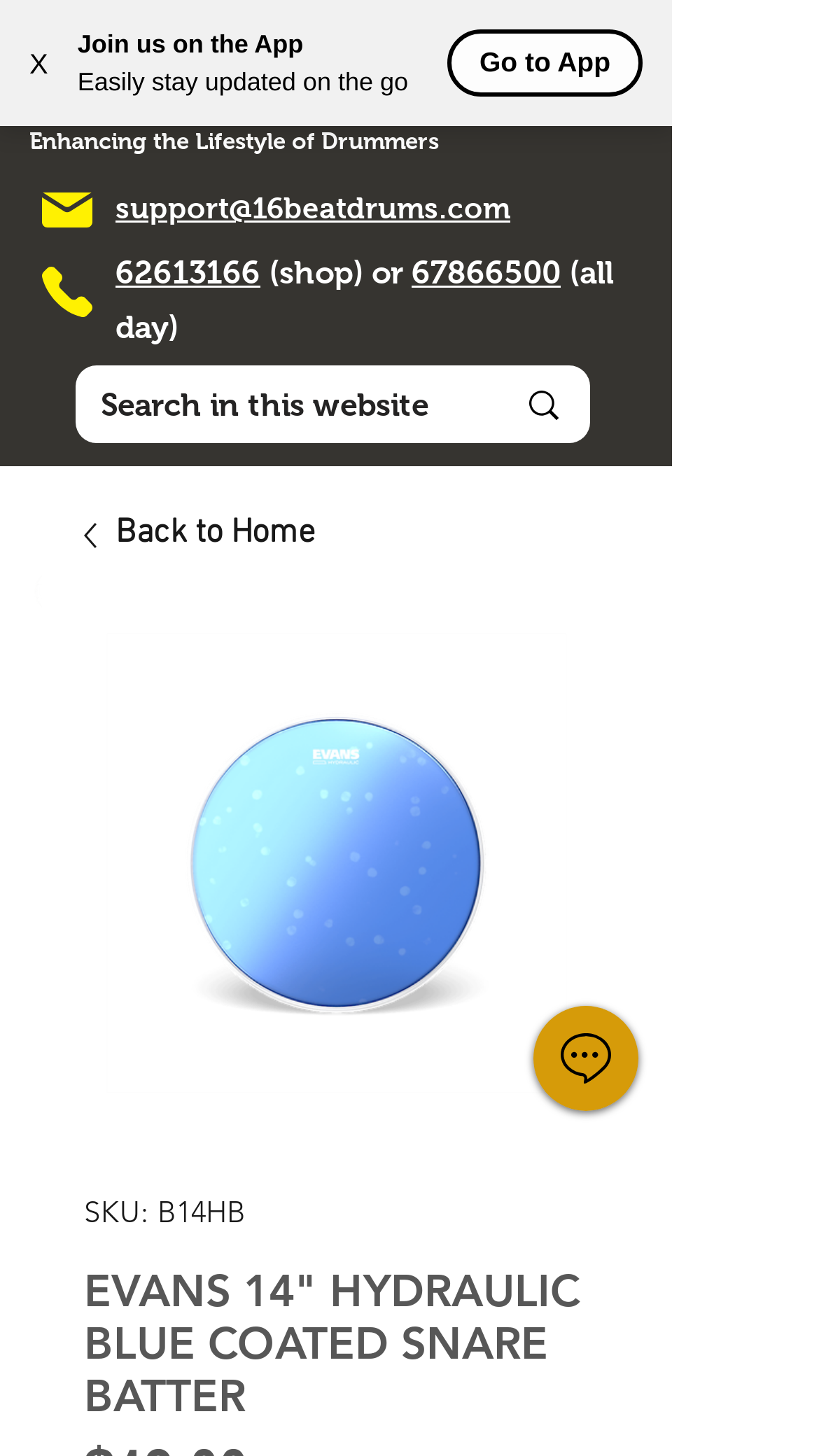Is there a search function on the webpage?
Based on the image, give a one-word or short phrase answer.

Yes